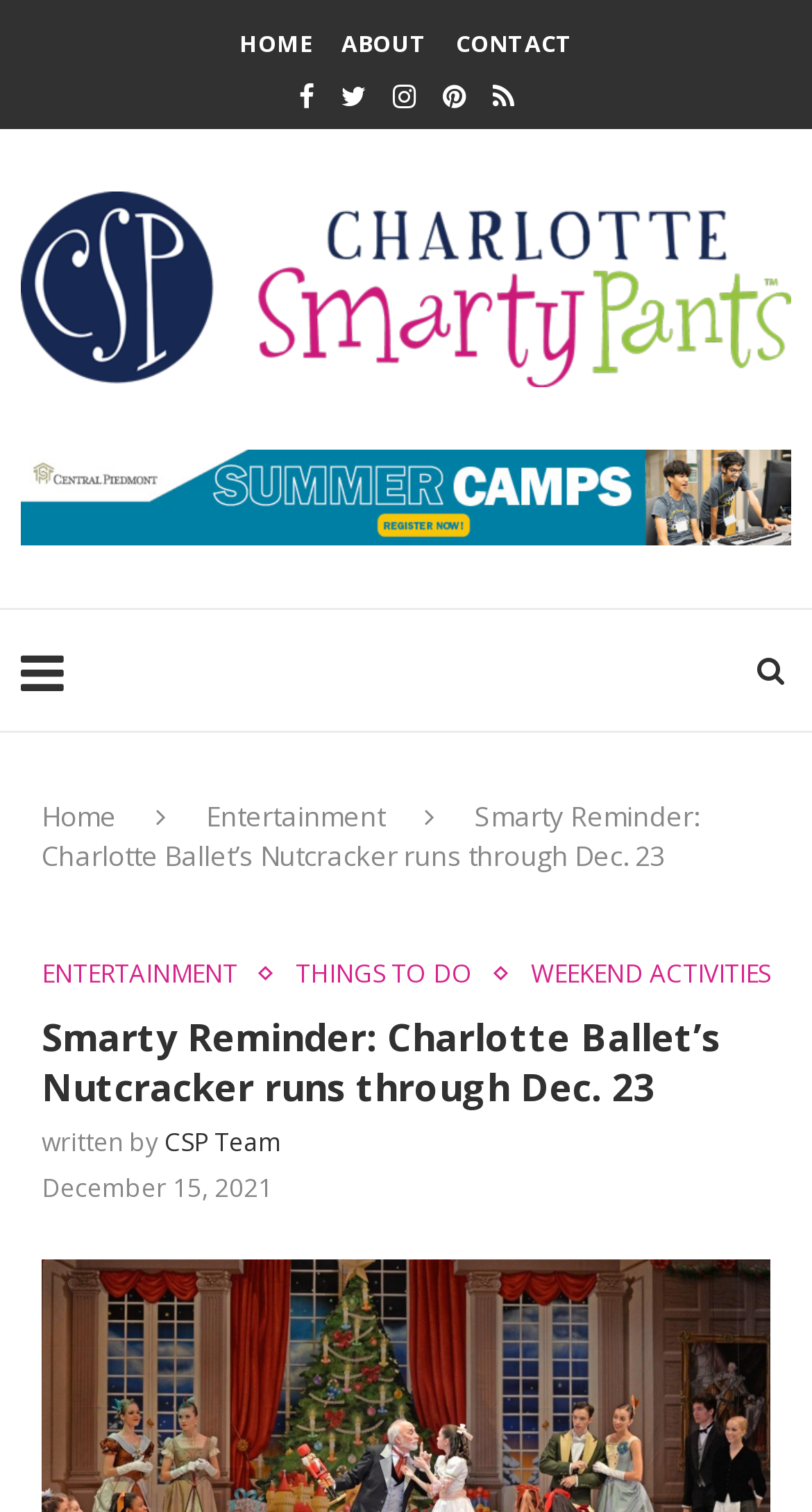How many links are there in the top navigation bar?
Refer to the image and give a detailed answer to the question.

I counted the links in the top navigation bar by looking at the links 'HOME', 'ABOUT', and 'CONTACT' which are located at the top of the page. There are three links in total.